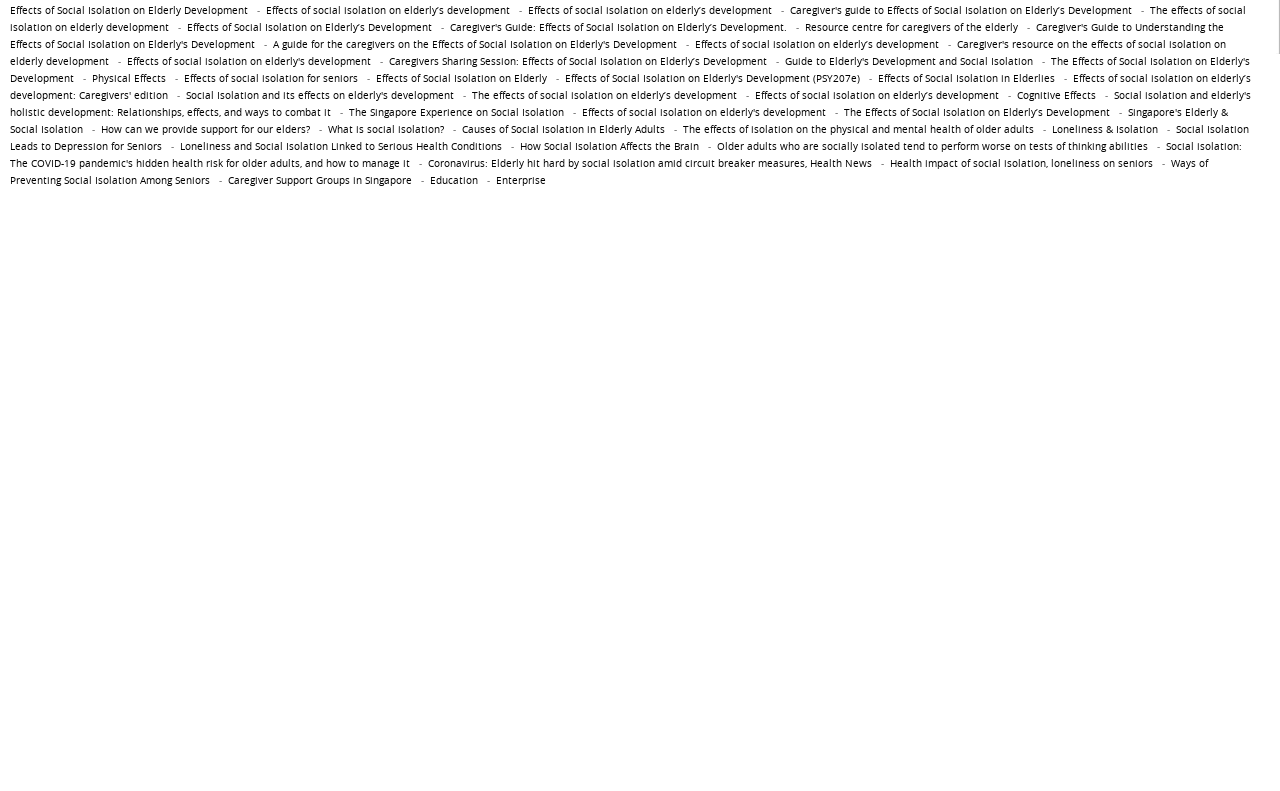Could you highlight the region that needs to be clicked to execute the instruction: "Learn about the ways of preventing social isolation among seniors"?

[0.008, 0.198, 0.944, 0.236]